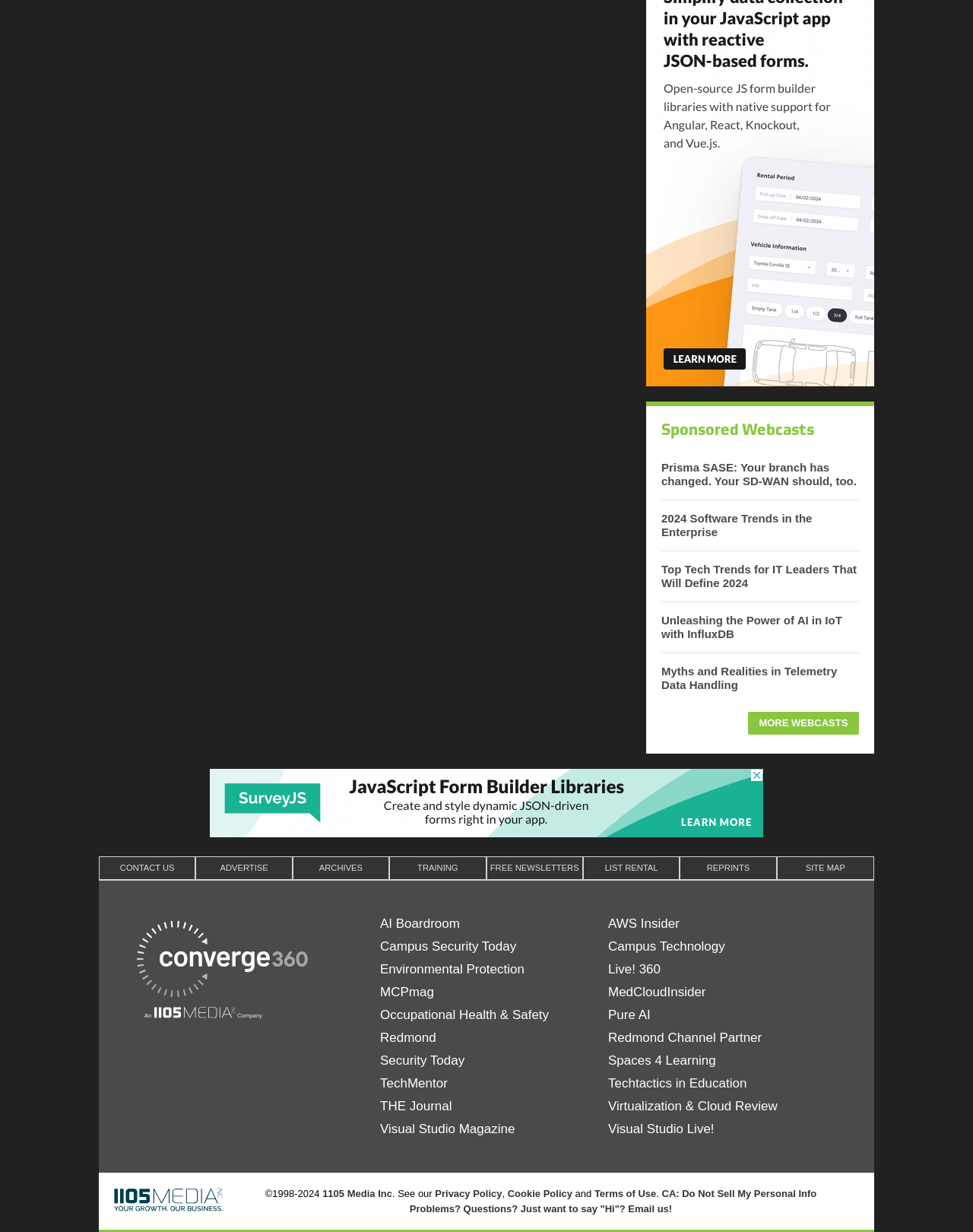Provide a brief response in the form of a single word or phrase:
What is the name of the company mentioned in the footer?

1105 Media Inc